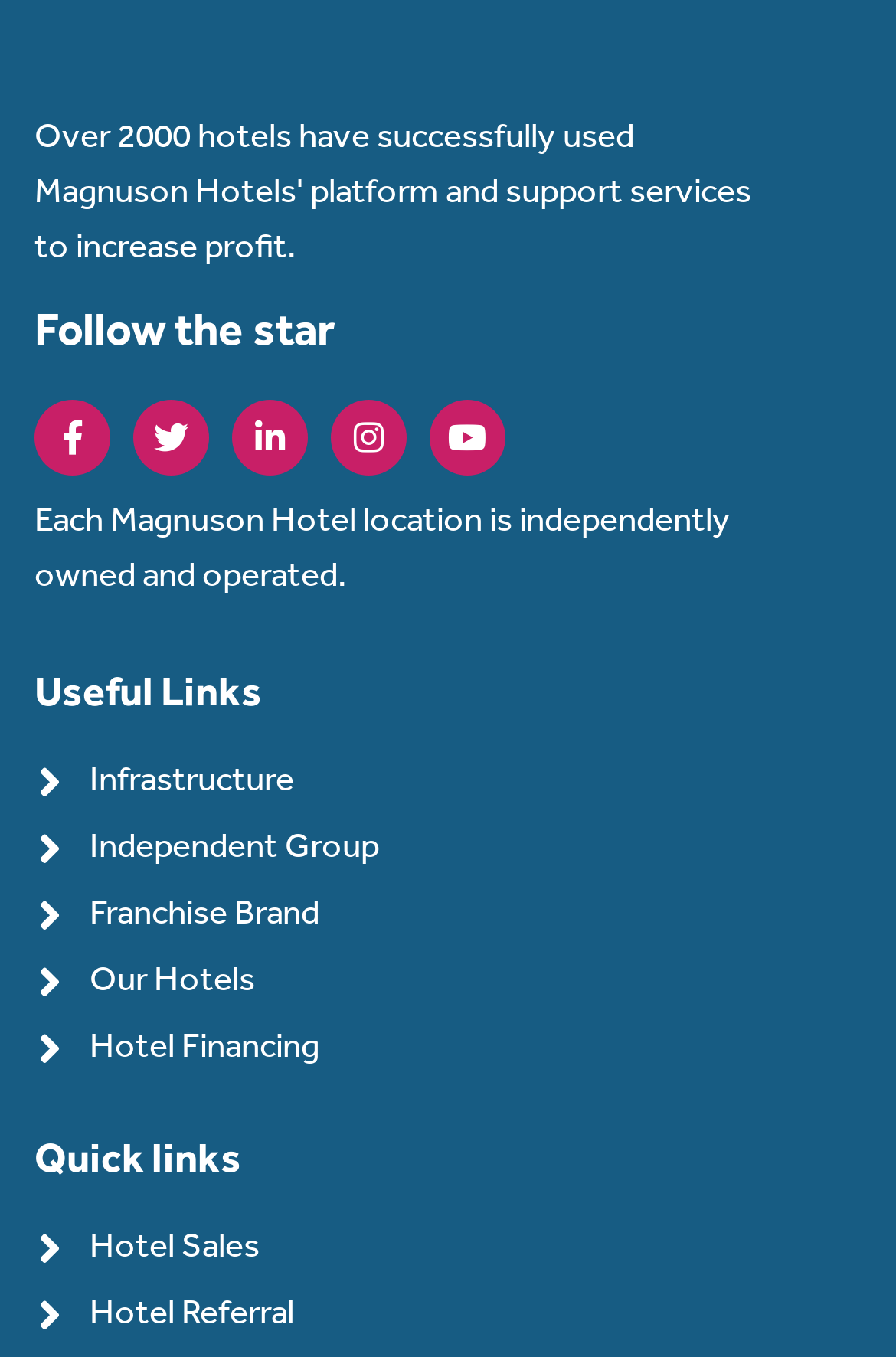Extract the bounding box coordinates for the UI element described as: "Instagram".

[0.369, 0.294, 0.454, 0.35]